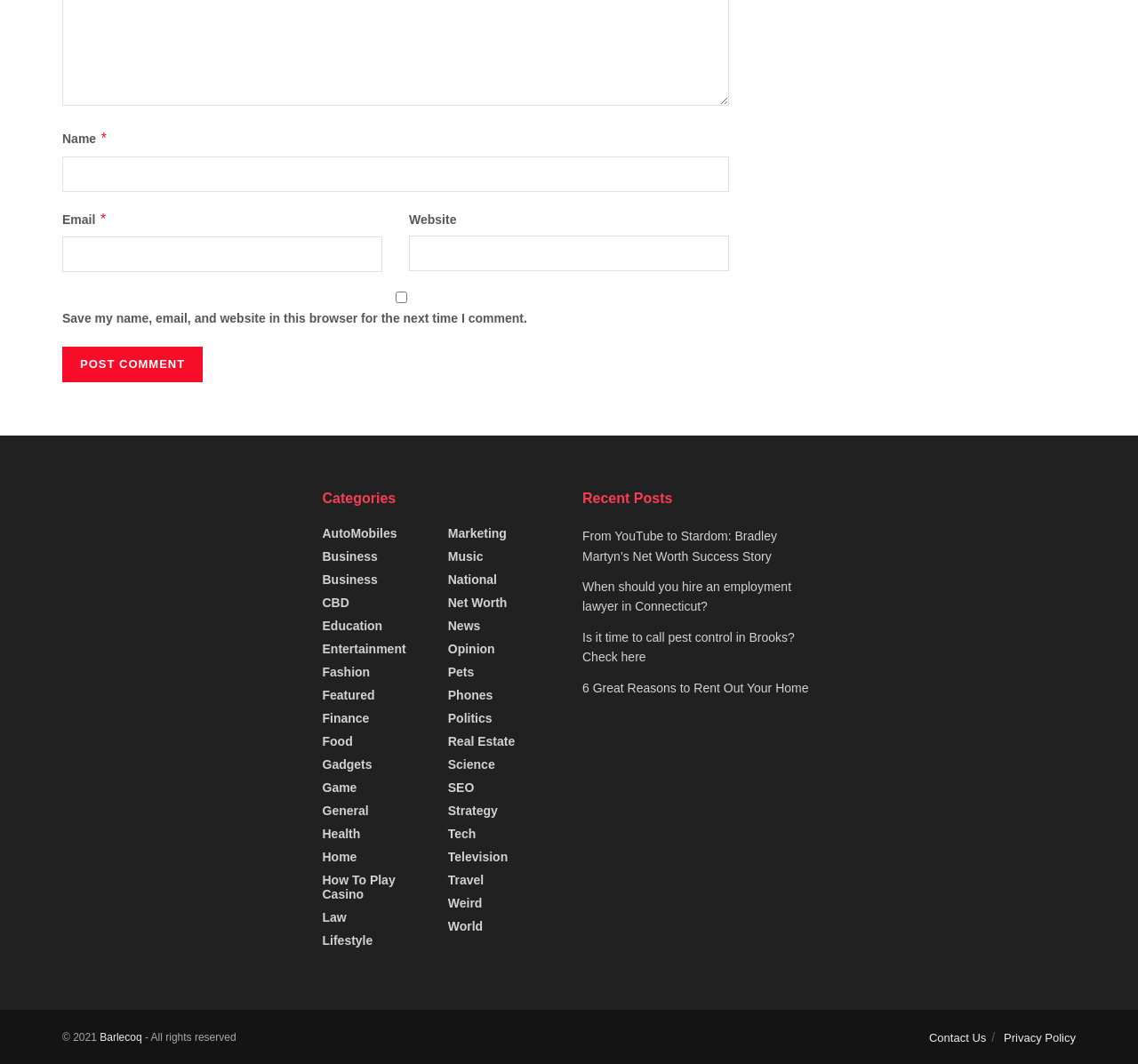Give a short answer to this question using one word or a phrase:
What is the name of the website?

Barlecoq